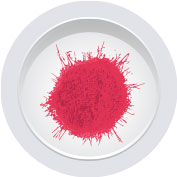What is the possible field of research related to the powder?
Based on the image, provide your answer in one word or phrase.

Biomedical research